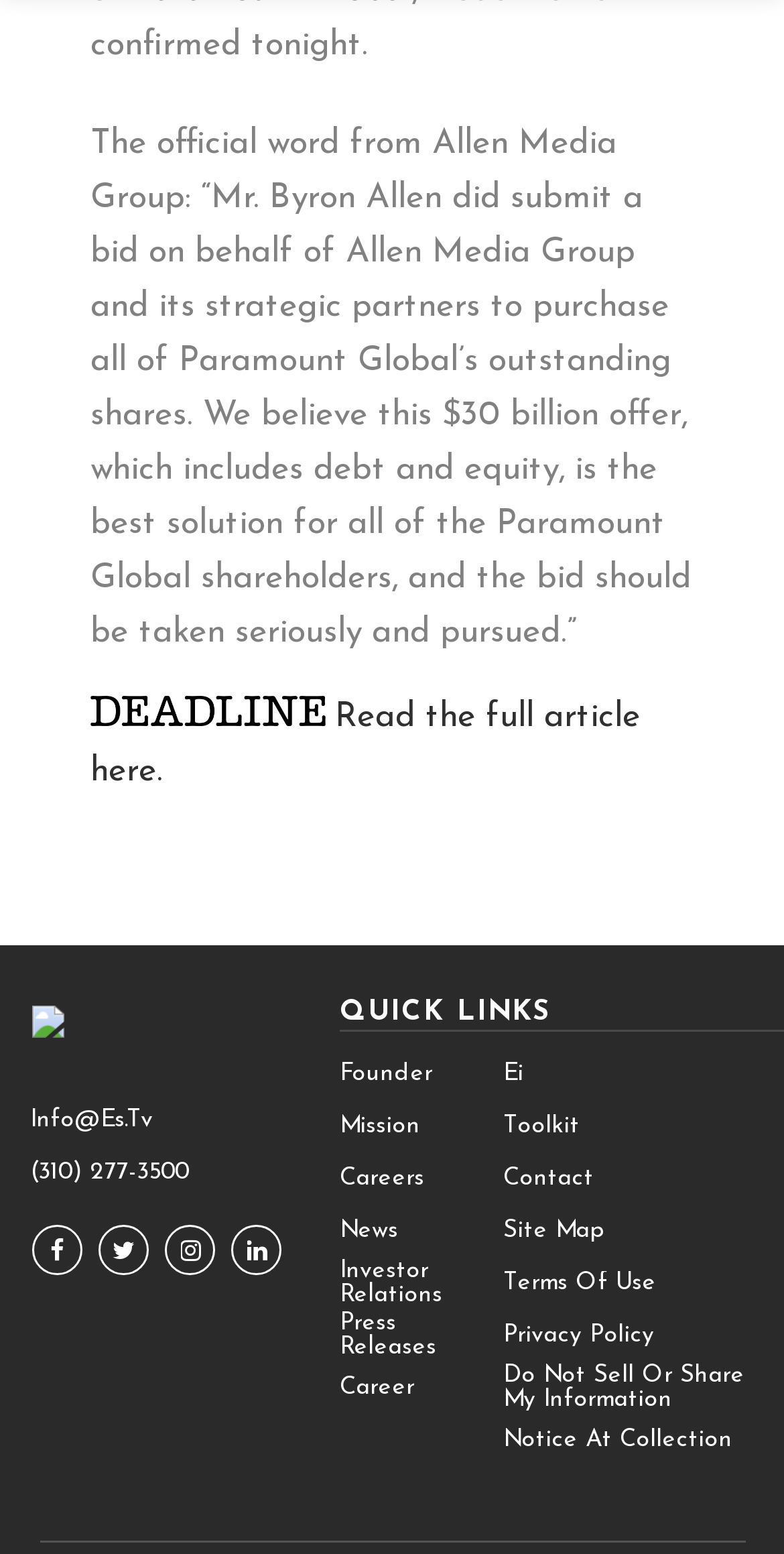Identify the bounding box coordinates of the clickable region to carry out the given instruction: "Send an email".

[0.038, 0.709, 0.195, 0.734]